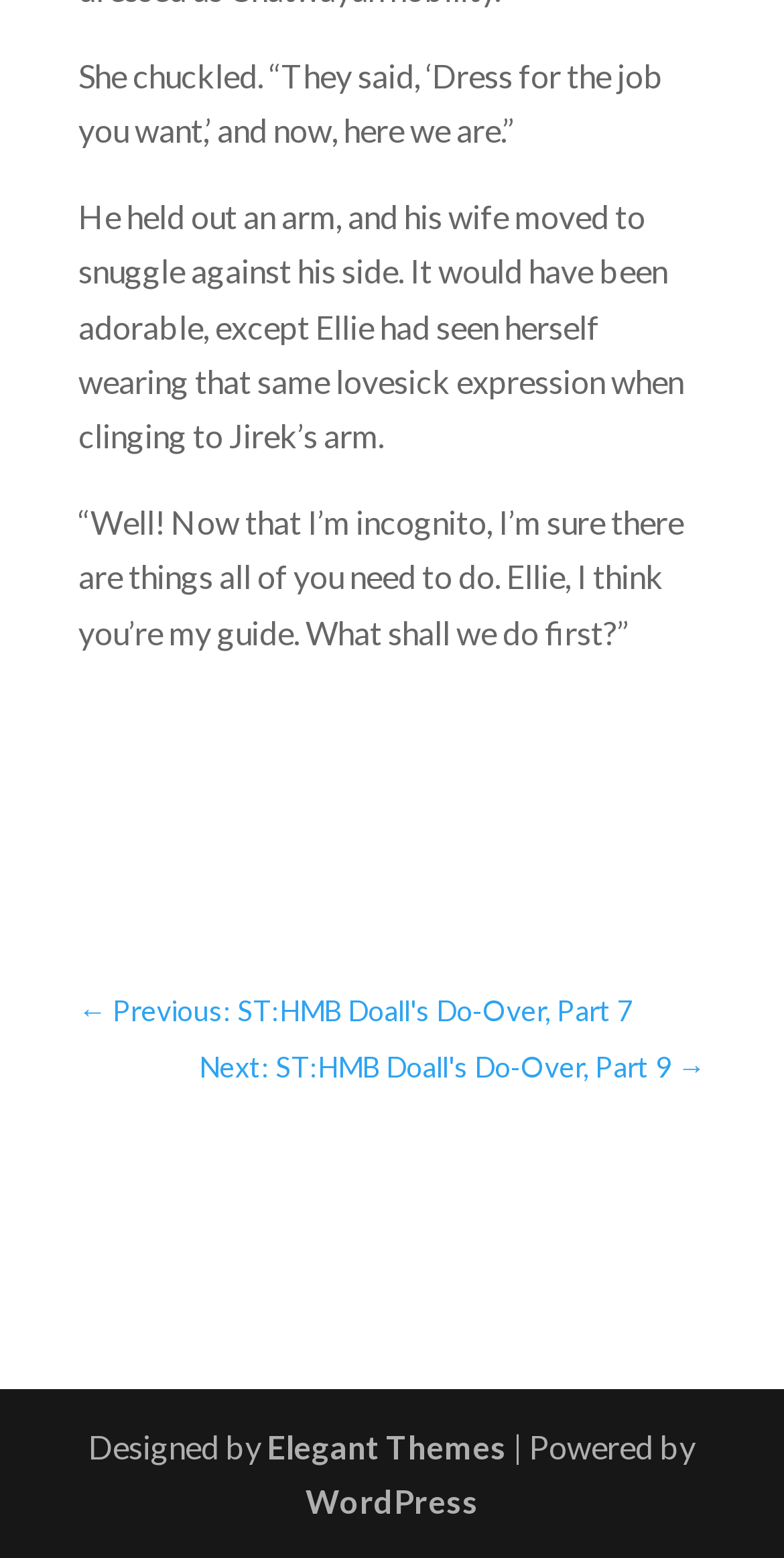Kindly respond to the following question with a single word or a brief phrase: 
What is the context of the story?

romantic